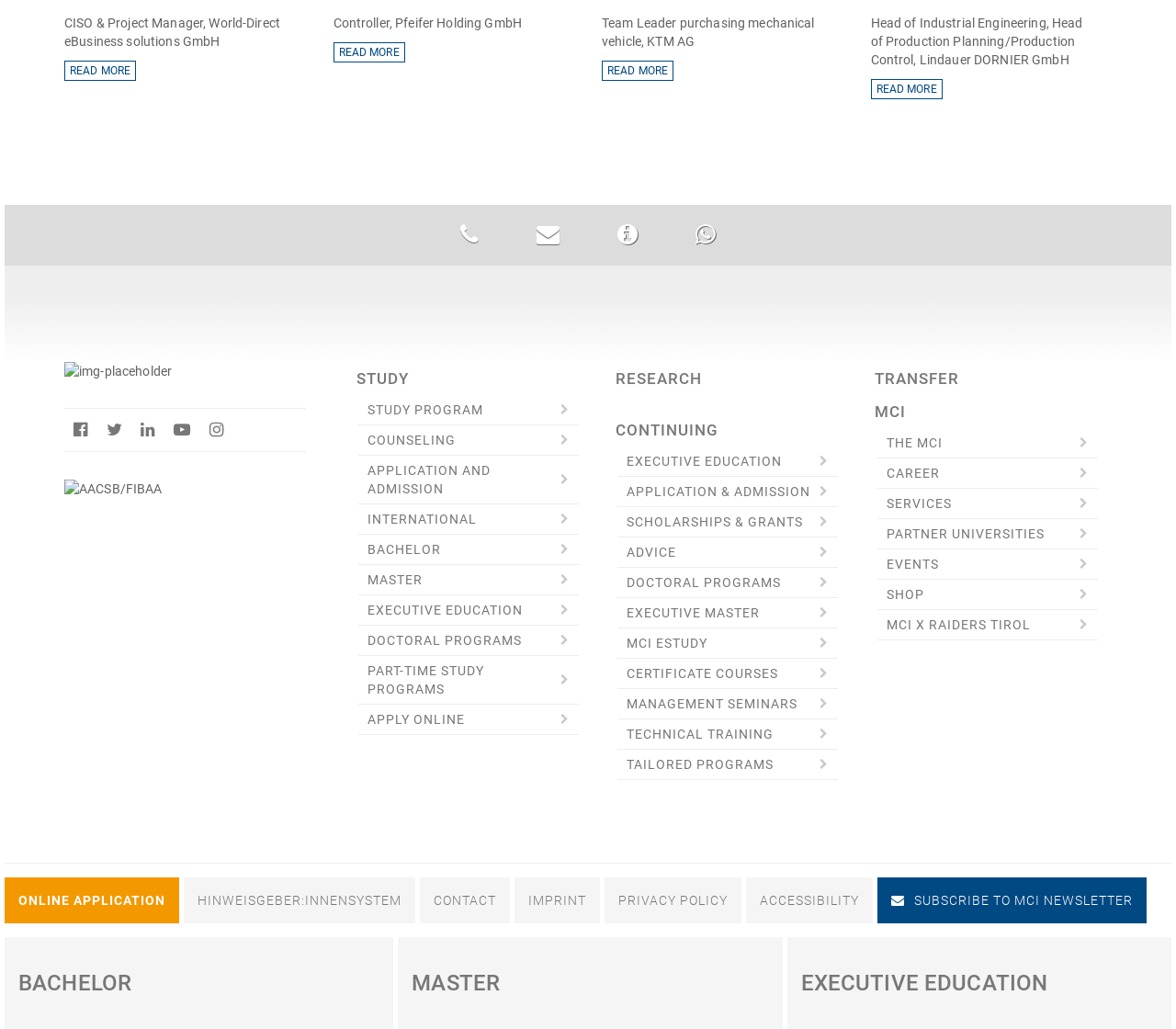Using the description: "Read more", identify the bounding box of the corresponding UI element in the screenshot.

[0.055, 0.059, 0.116, 0.078]